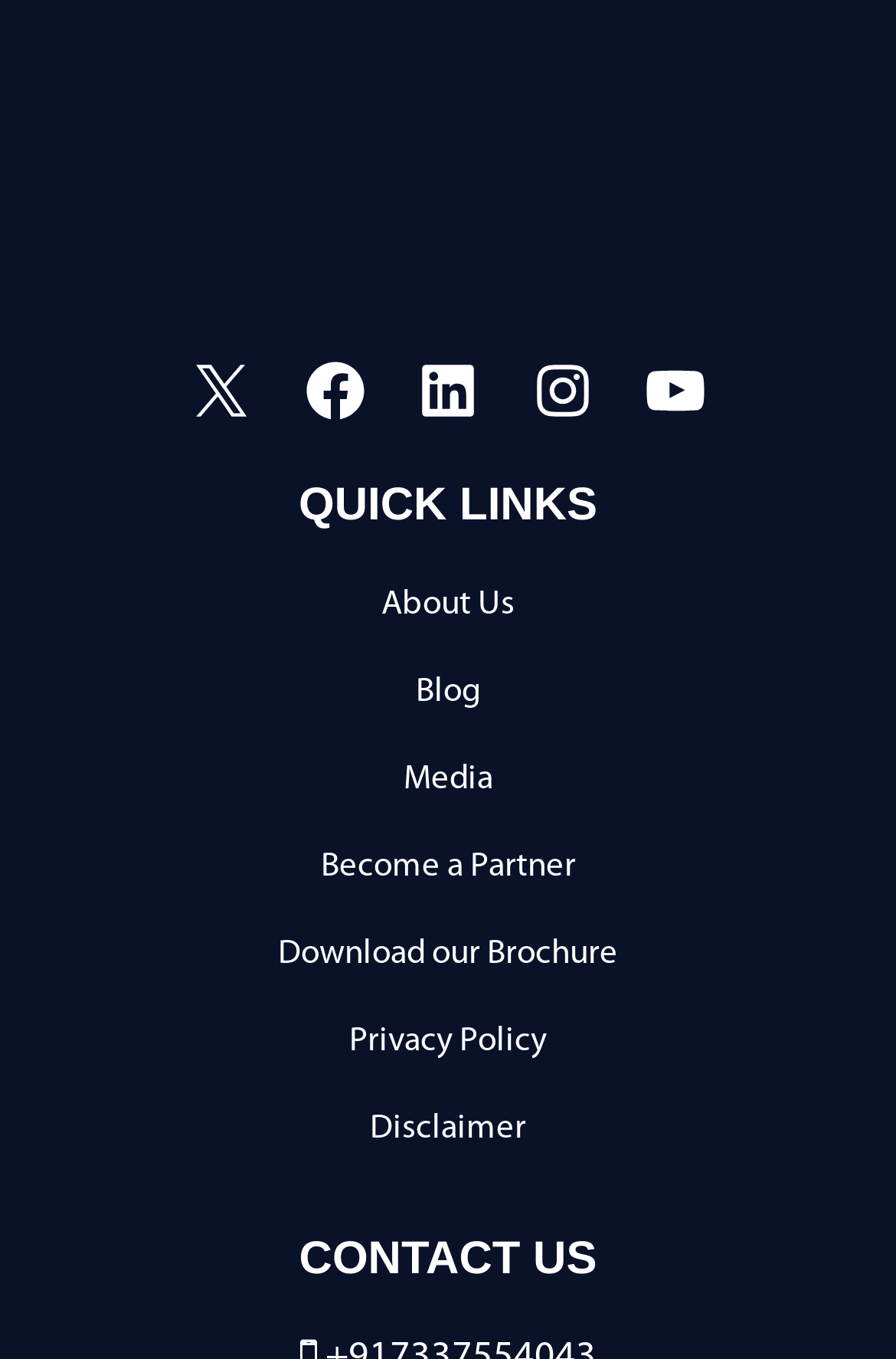Please provide a one-word or phrase answer to the question: 
What is the heading above the links 'About Us', 'Blog', and 'Media'?

QUICK LINKS